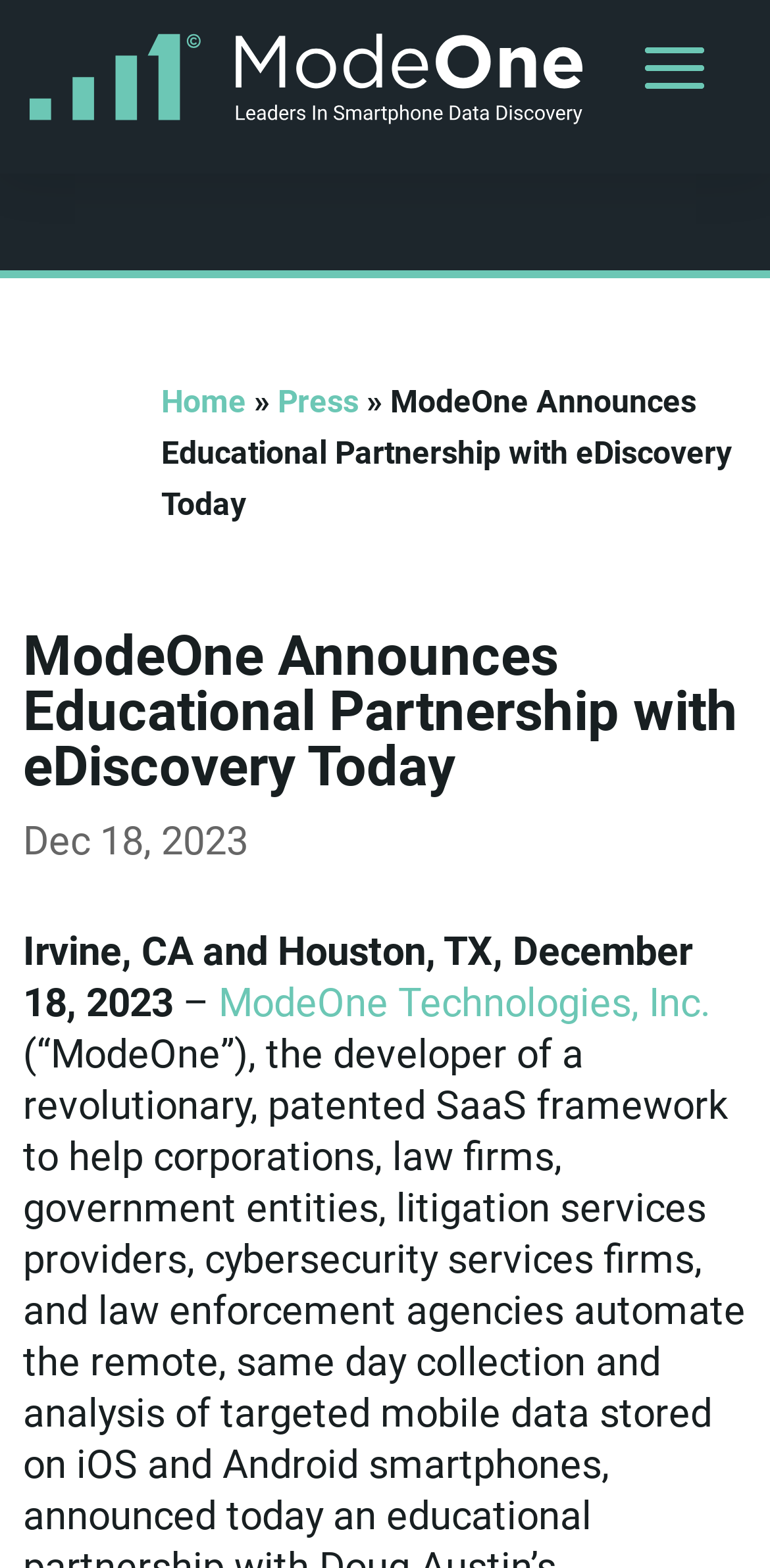Identify the webpage's primary heading and generate its text.

ModeOne Announces Educational Partnership with eDiscovery Today